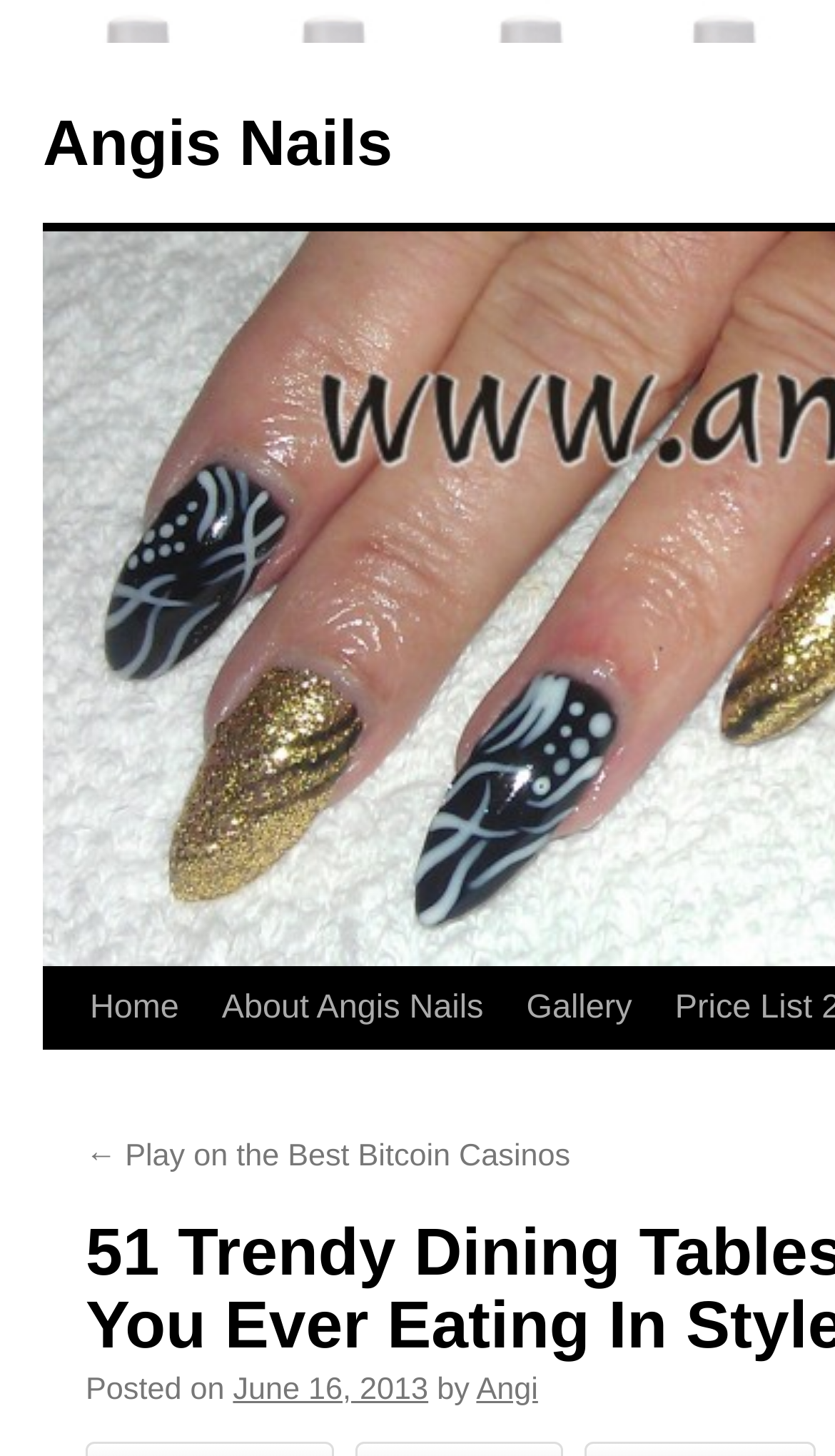Respond to the following question with a brief word or phrase:
When was the post published?

June 16, 2013